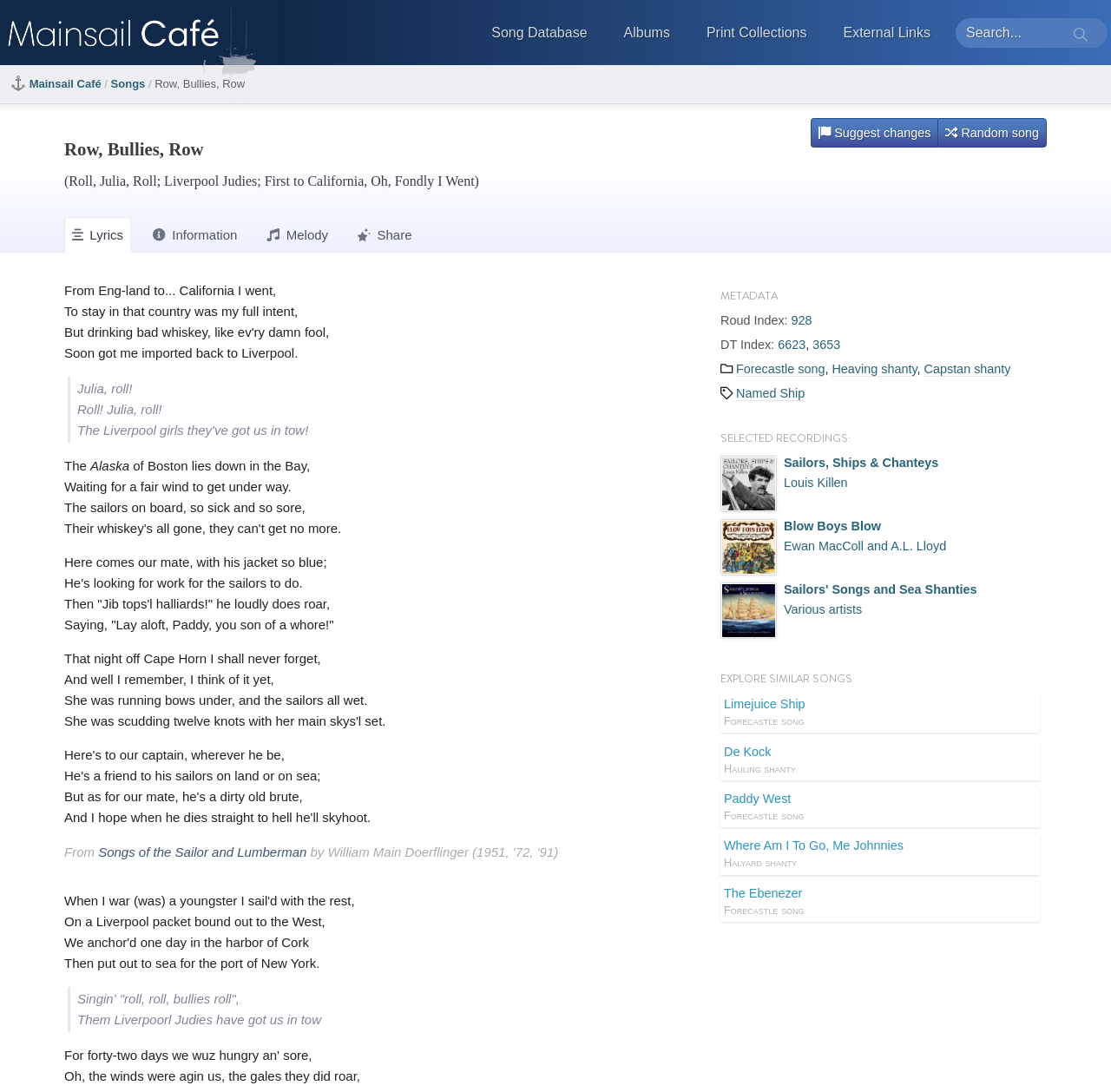Use one word or a short phrase to answer the question provided: 
What is the name of the song on this webpage?

Row, Bullies, Row